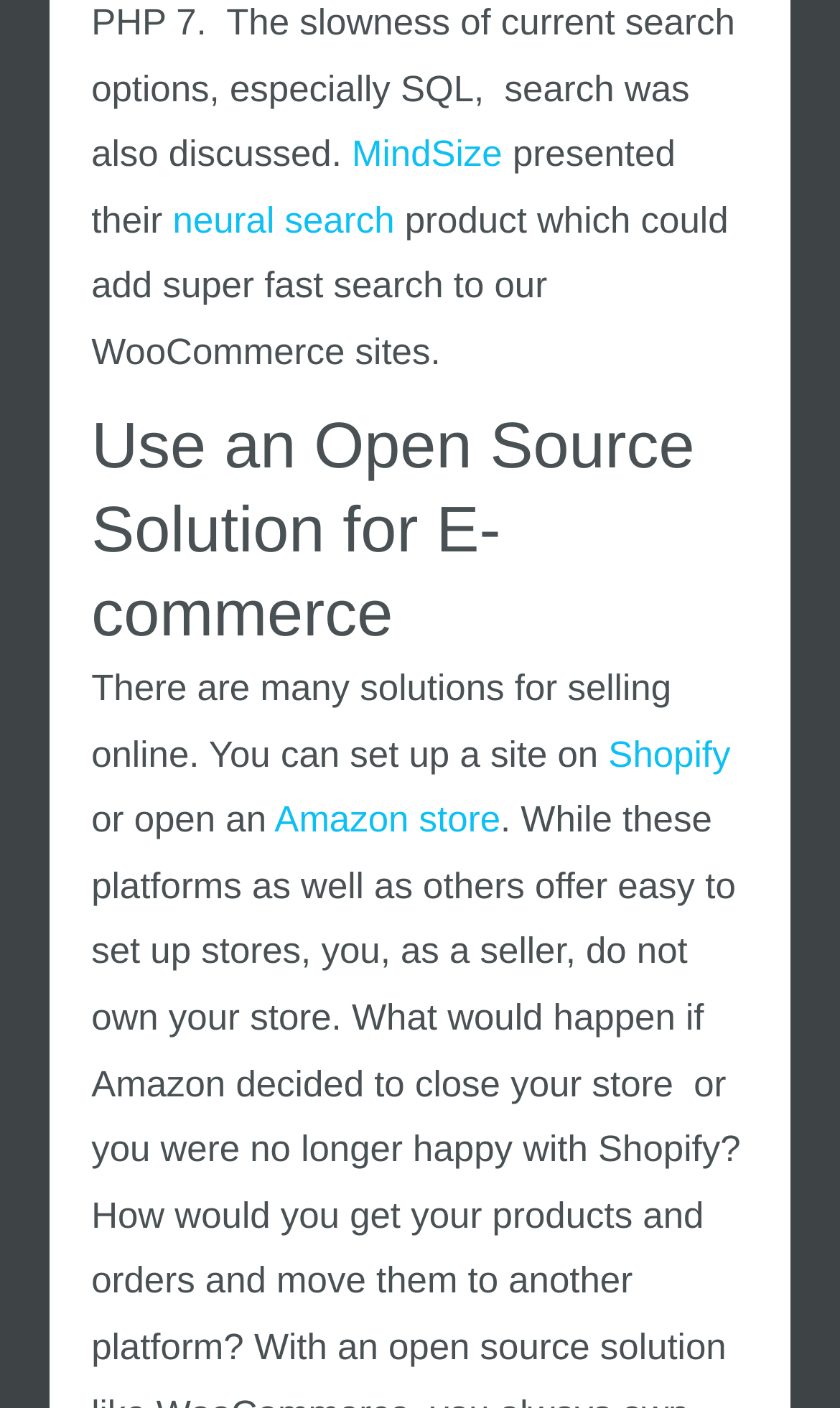Identify the bounding box coordinates of the region that needs to be clicked to carry out this instruction: "go back to previous page". Provide these coordinates as four float numbers ranging from 0 to 1, i.e., [left, top, right, bottom].

[0.091, 0.068, 0.561, 0.094]